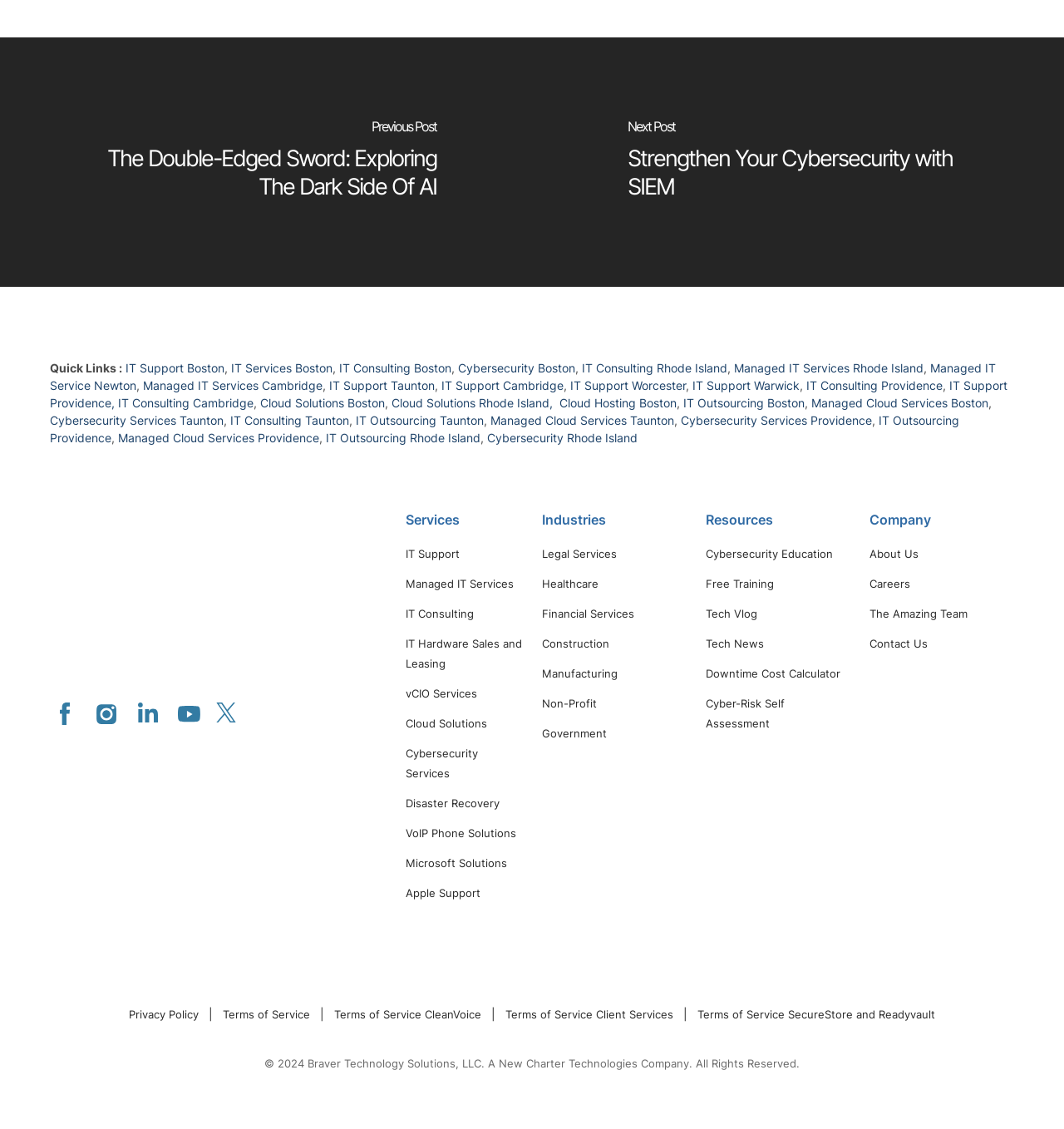Identify the bounding box coordinates of the region that needs to be clicked to carry out this instruction: "Read about 'The Amazing Team'". Provide these coordinates as four float numbers ranging from 0 to 1, i.e., [left, top, right, bottom].

[0.817, 0.538, 0.909, 0.549]